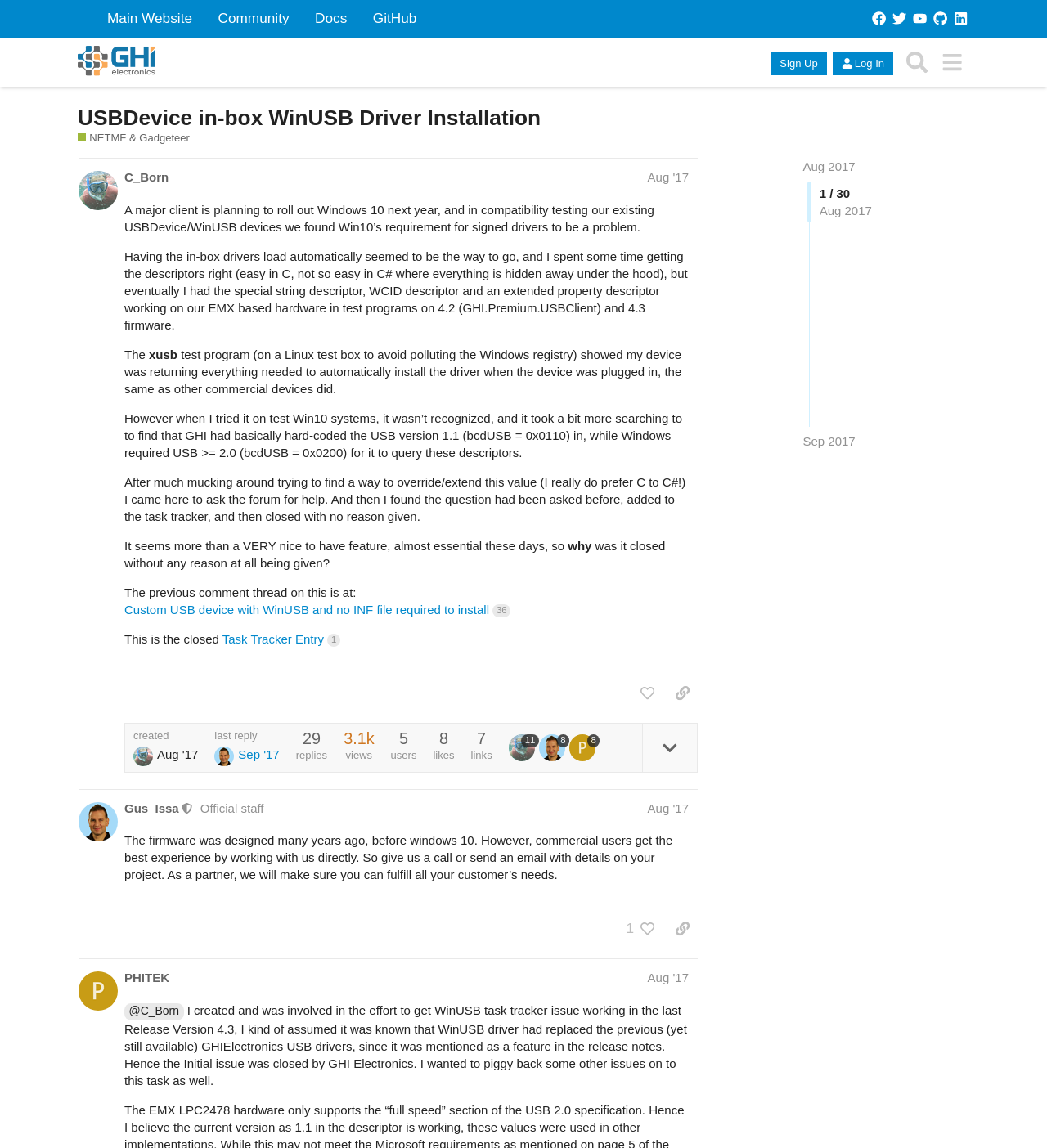Could you locate the bounding box coordinates for the section that should be clicked to accomplish this task: "Click on the user 'C_Born'".

[0.119, 0.147, 0.161, 0.162]